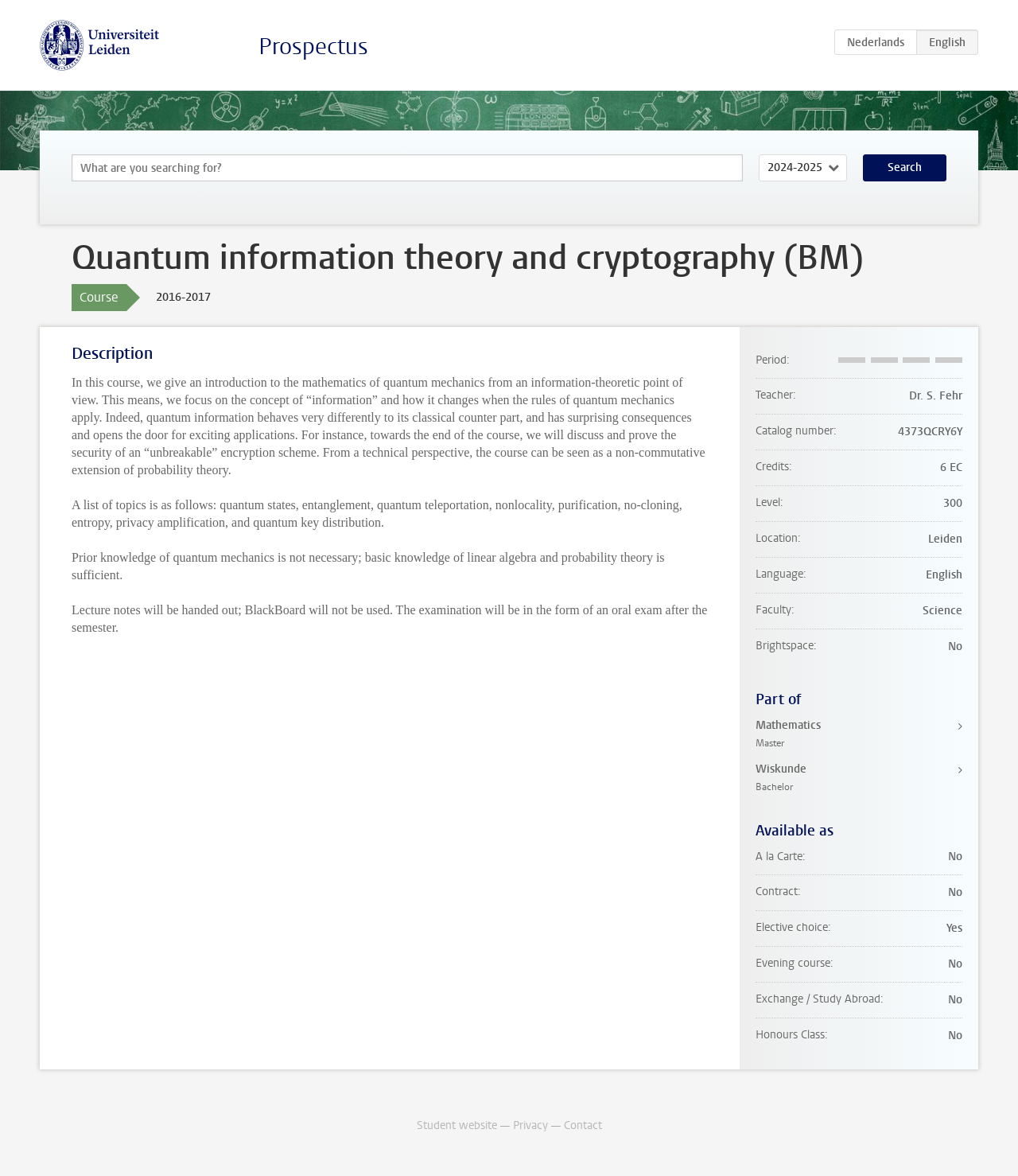What is the academic year of the course?
Please provide a comprehensive answer based on the visual information in the image.

I found the academic year by looking at the StaticText element with the text '2016-2017' which is a child of the article element with the bounding box coordinates [0.039, 0.191, 0.961, 0.278].